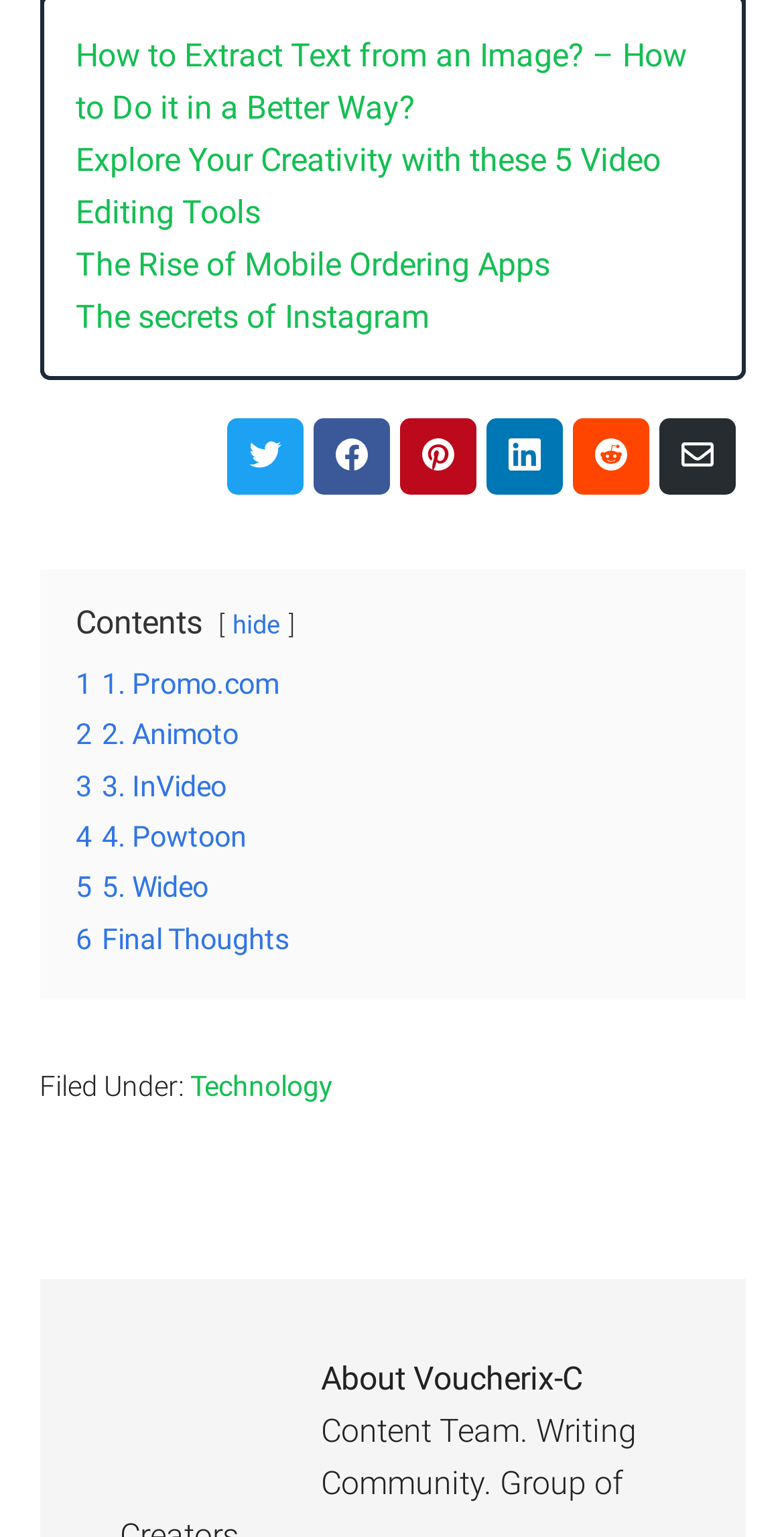Locate the coordinates of the bounding box for the clickable region that fulfills this instruction: "Click on 'Explore Your Creativity with these 5 Video Editing Tools'".

[0.096, 0.091, 0.842, 0.15]